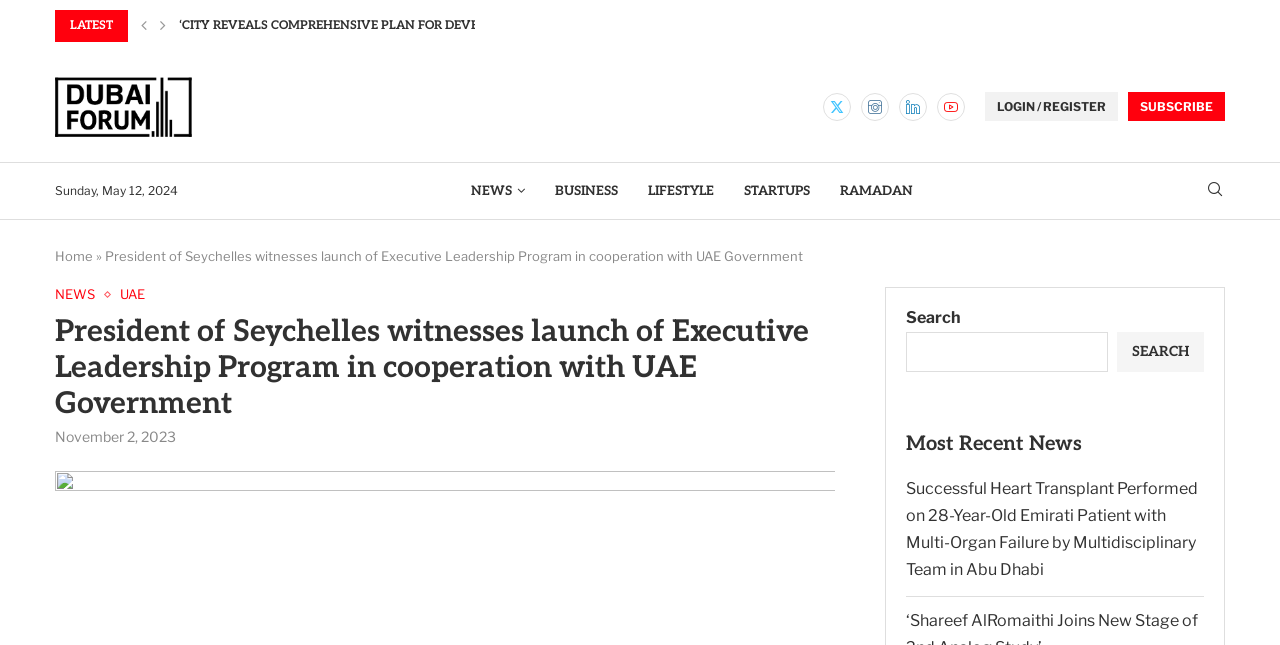Find and specify the bounding box coordinates that correspond to the clickable region for the instruction: "Search for news".

[0.708, 0.515, 0.866, 0.577]